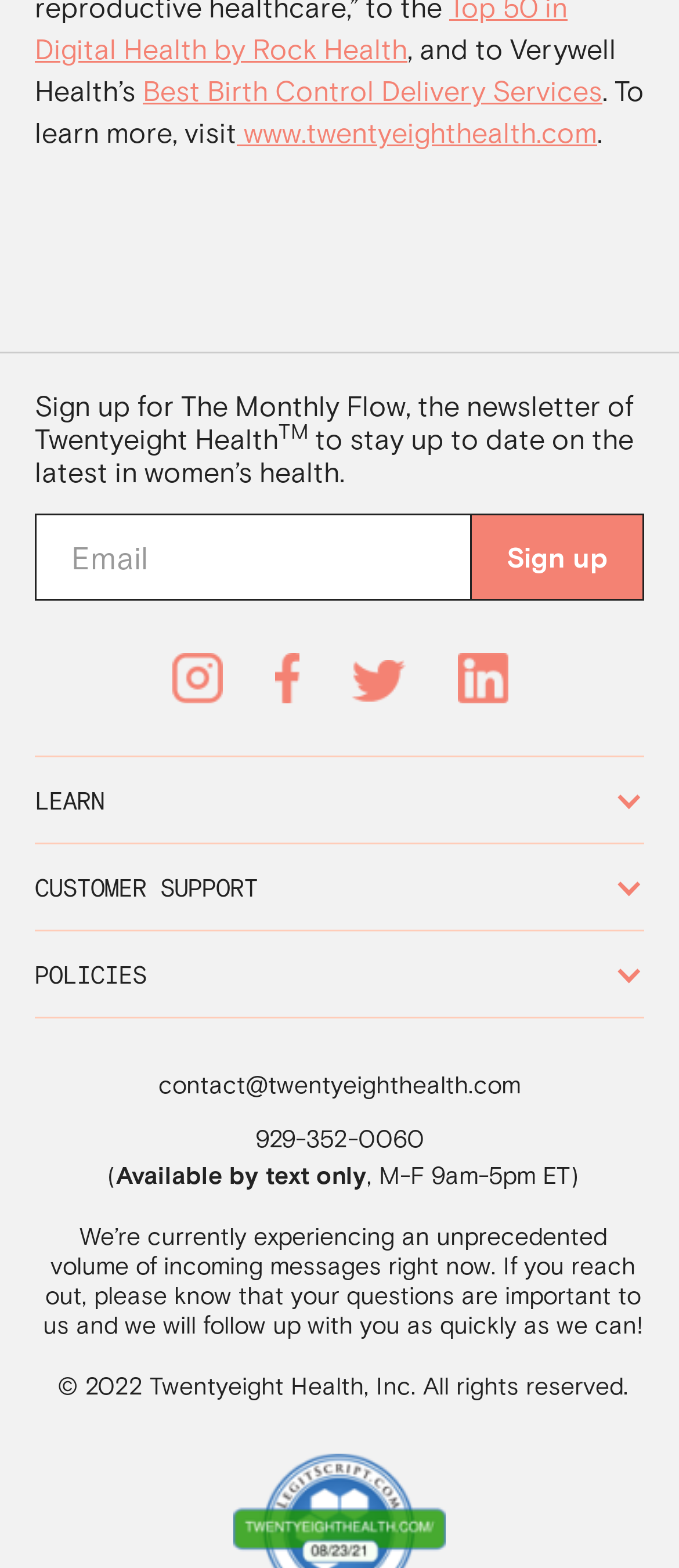Please answer the following query using a single word or phrase: 
How many links are there in the footer section?

5